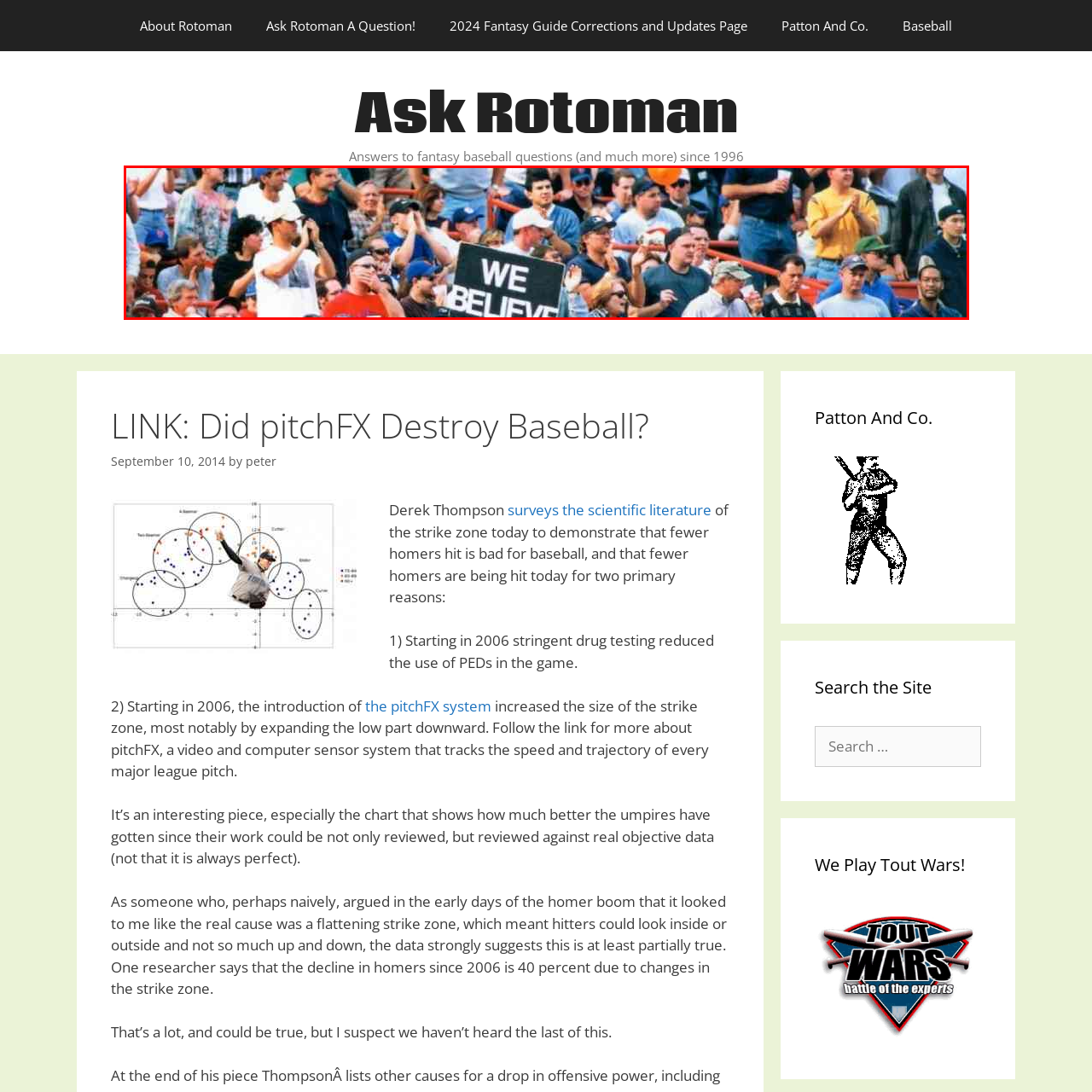Explain in detail what is depicted in the image enclosed by the red boundary.

In this vibrant image, a passionate crowd fills a baseball stadium, united in enthusiasm and support for their team. Central to the scene is a fan holding a large sign that boldly reads "WE BELIEVE," capturing the hopeful spirit of the spectators. The diverse array of attendees showcases a mix of ages and styles, reflecting the communal joy and excitement of game day. Fans are seen raising their arms, cheering, and celebrating, with an atmosphere buzzing with energy. The background features a sea of hats and team colors, further enhancing the lively ambiance of this baseball moment. This image perfectly encapsulates the essence of fan engagement and the thrill of being part of a sporting event.